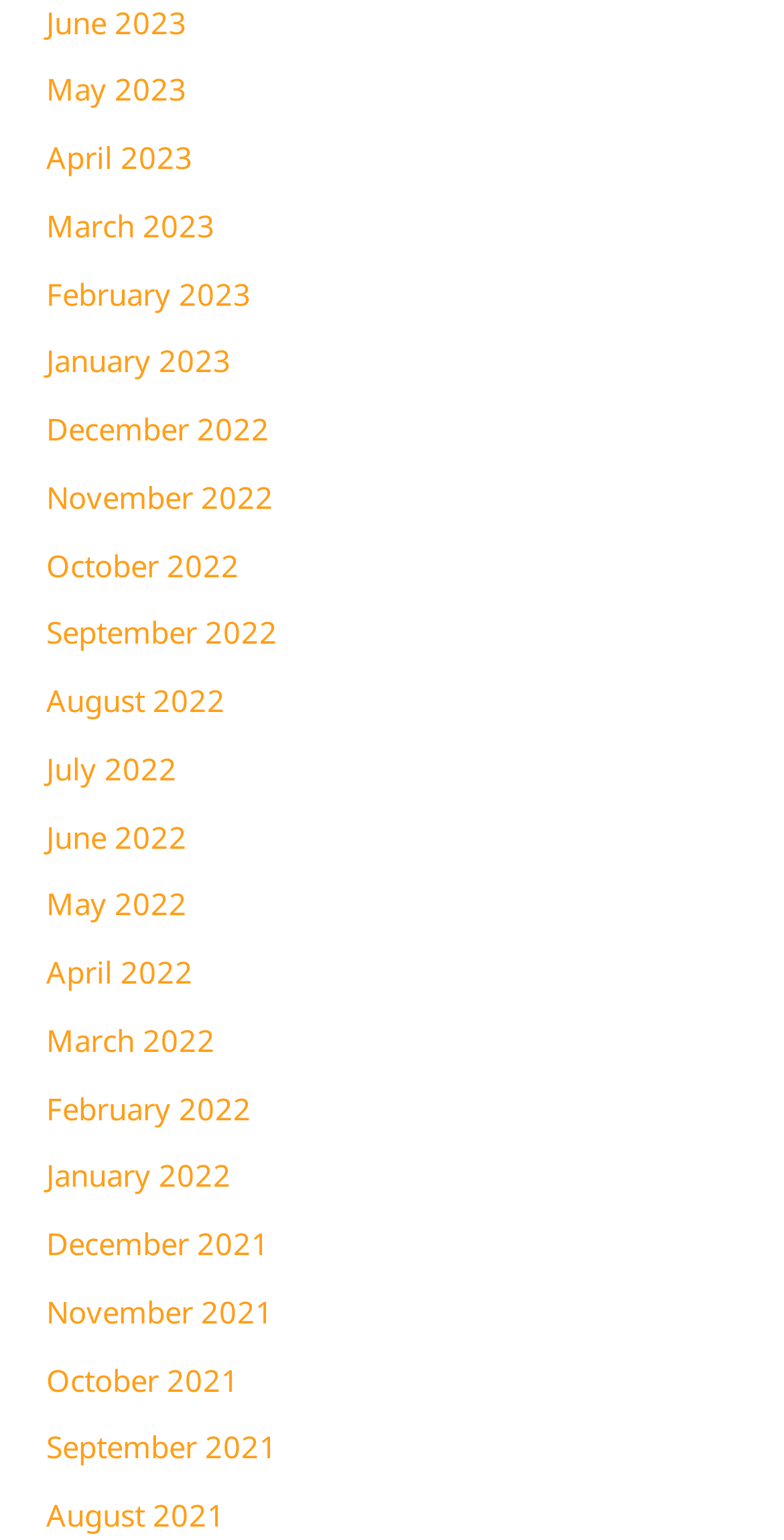Please find the bounding box coordinates of the element that needs to be clicked to perform the following instruction: "view January 2021". The bounding box coordinates should be four float numbers between 0 and 1, represented as [left, top, right, bottom].

[0.059, 0.75, 0.295, 0.776]